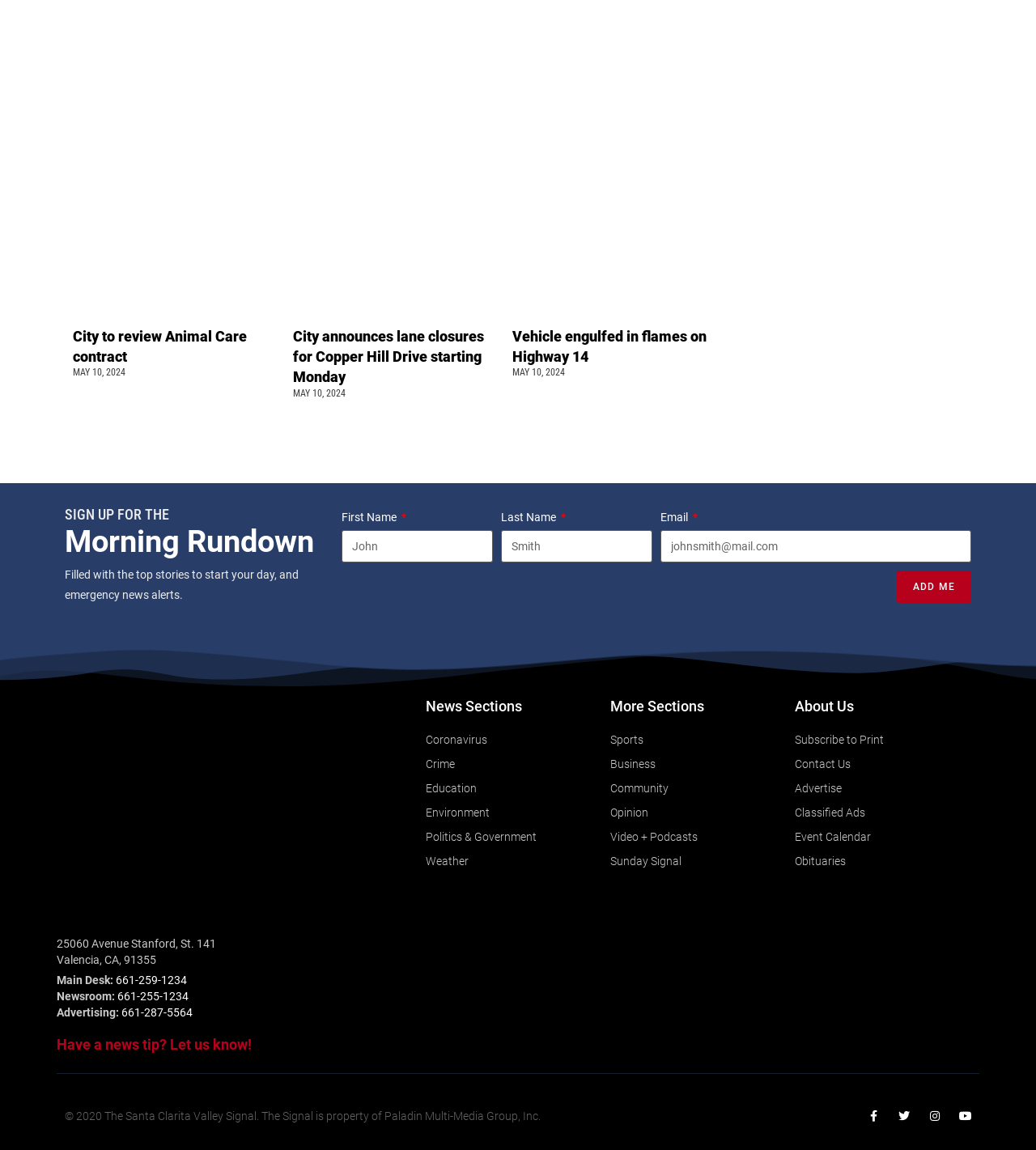Identify the bounding box coordinates of the clickable section necessary to follow the following instruction: "Contact Us". The coordinates should be presented as four float numbers from 0 to 1, i.e., [left, top, right, bottom].

[0.767, 0.656, 0.945, 0.673]